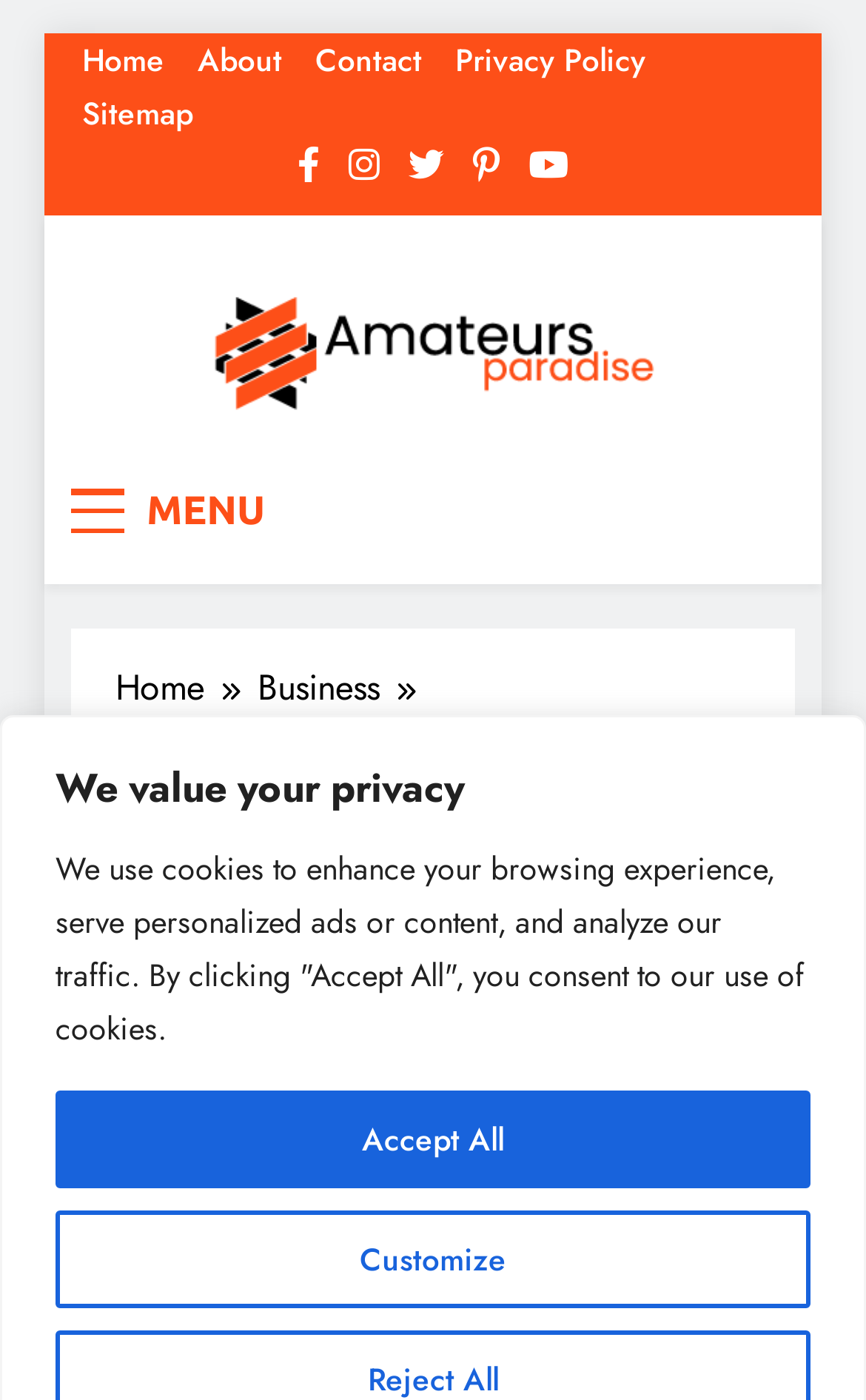What is the title of the current webpage section?
Based on the visual content, answer with a single word or a brief phrase.

The Only 2 Ways To Attract Potential Customers To Your Website